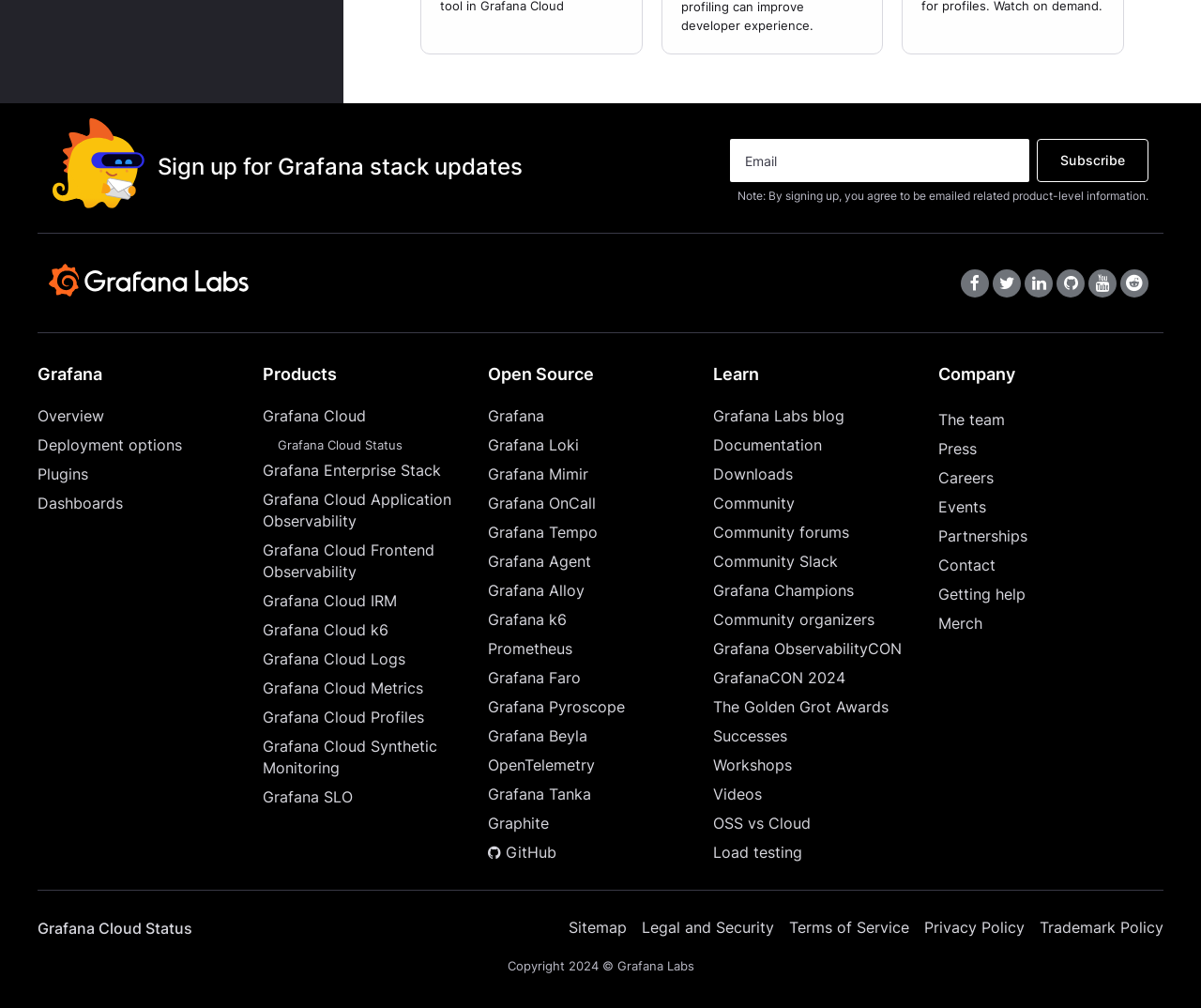Locate the bounding box coordinates of the UI element described by: "Grafana Cloud Application Observability". The bounding box coordinates should consist of four float numbers between 0 and 1, i.e., [left, top, right, bottom].

[0.219, 0.485, 0.406, 0.528]